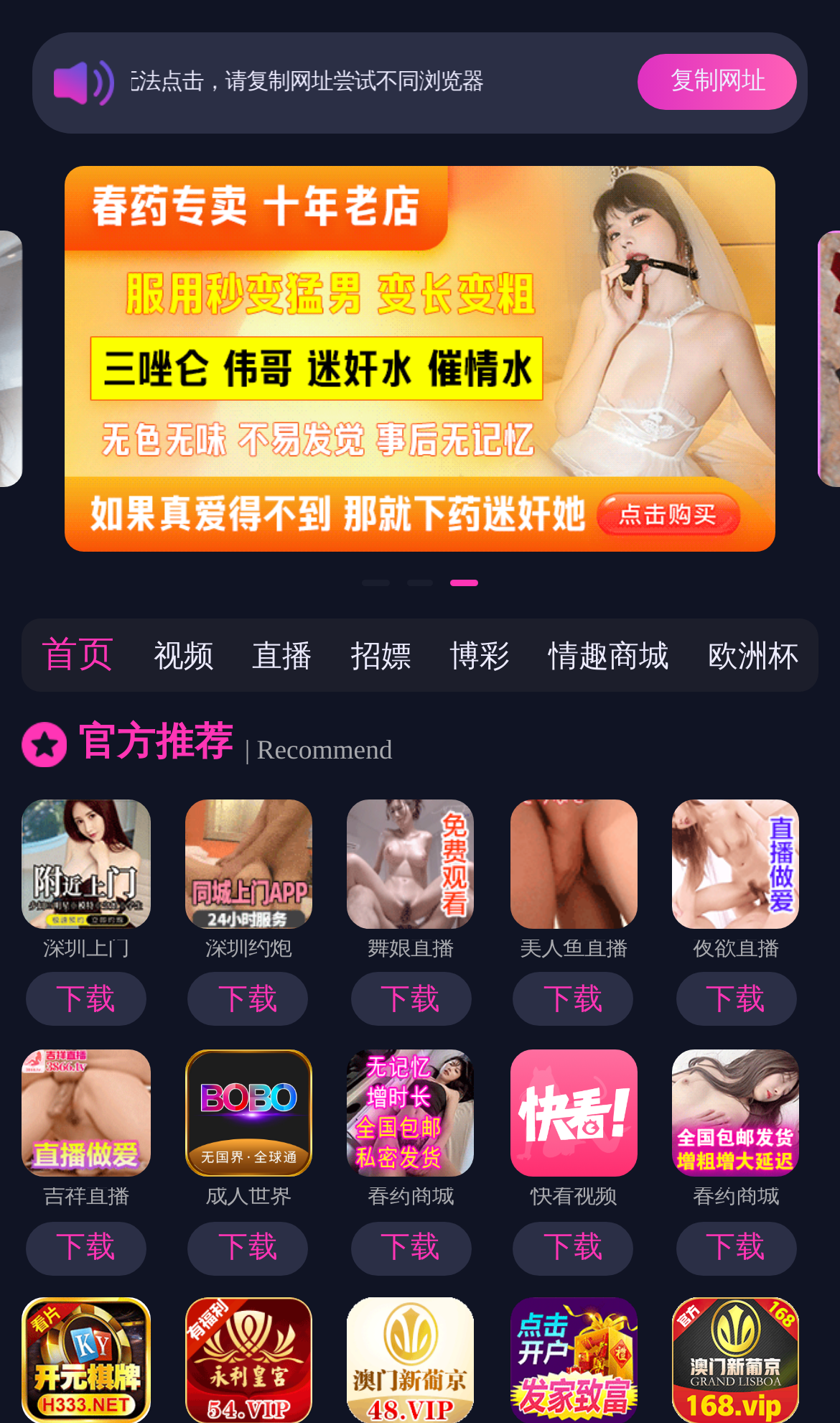Please predict the bounding box coordinates of the element's region where a click is necessary to complete the following instruction: "view videos". The coordinates should be represented by four float numbers between 0 and 1, i.e., [left, top, right, bottom].

[0.183, 0.45, 0.254, 0.474]